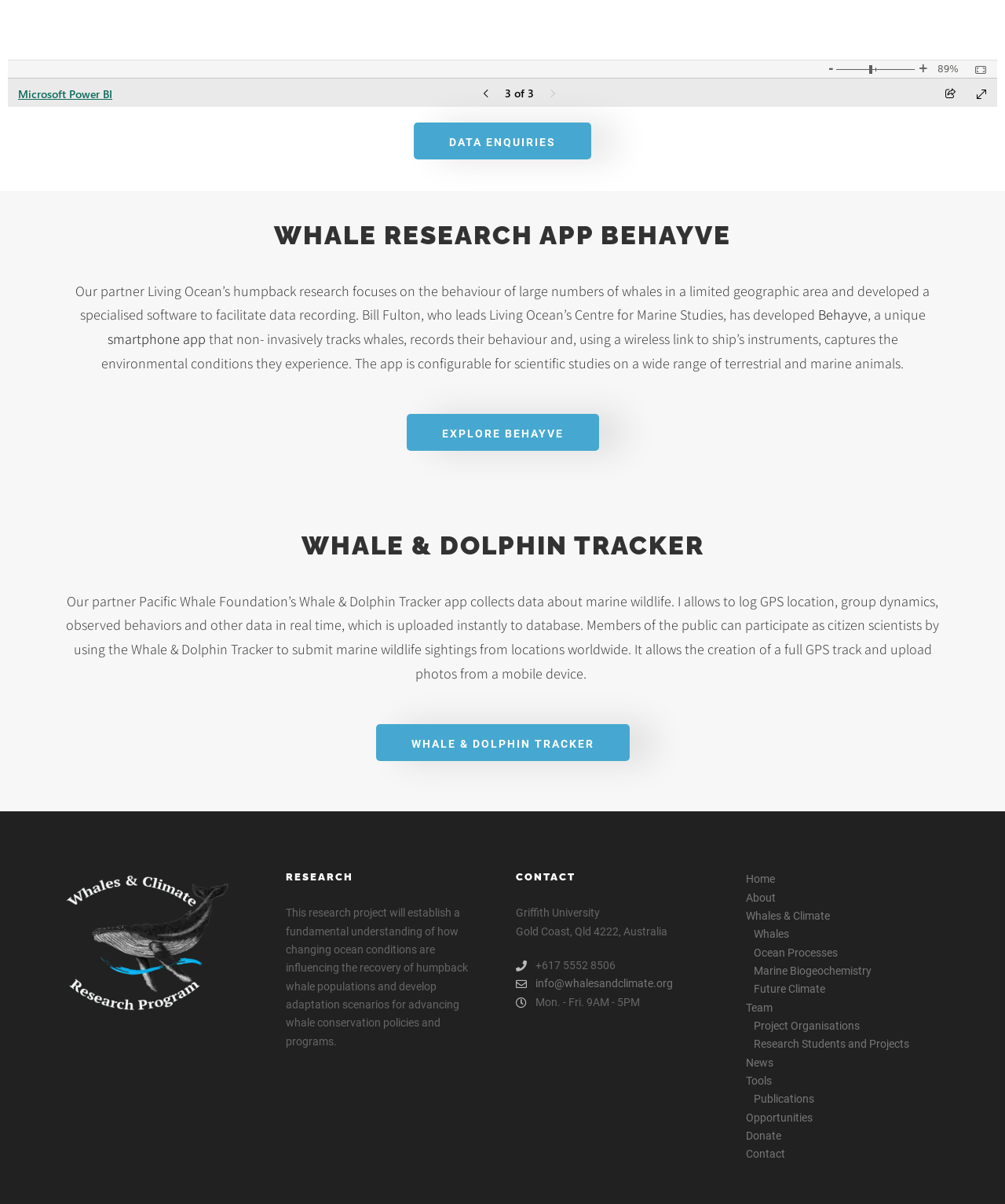How many links are there in the top navigation menu?
Answer the question based on the image using a single word or a brief phrase.

11